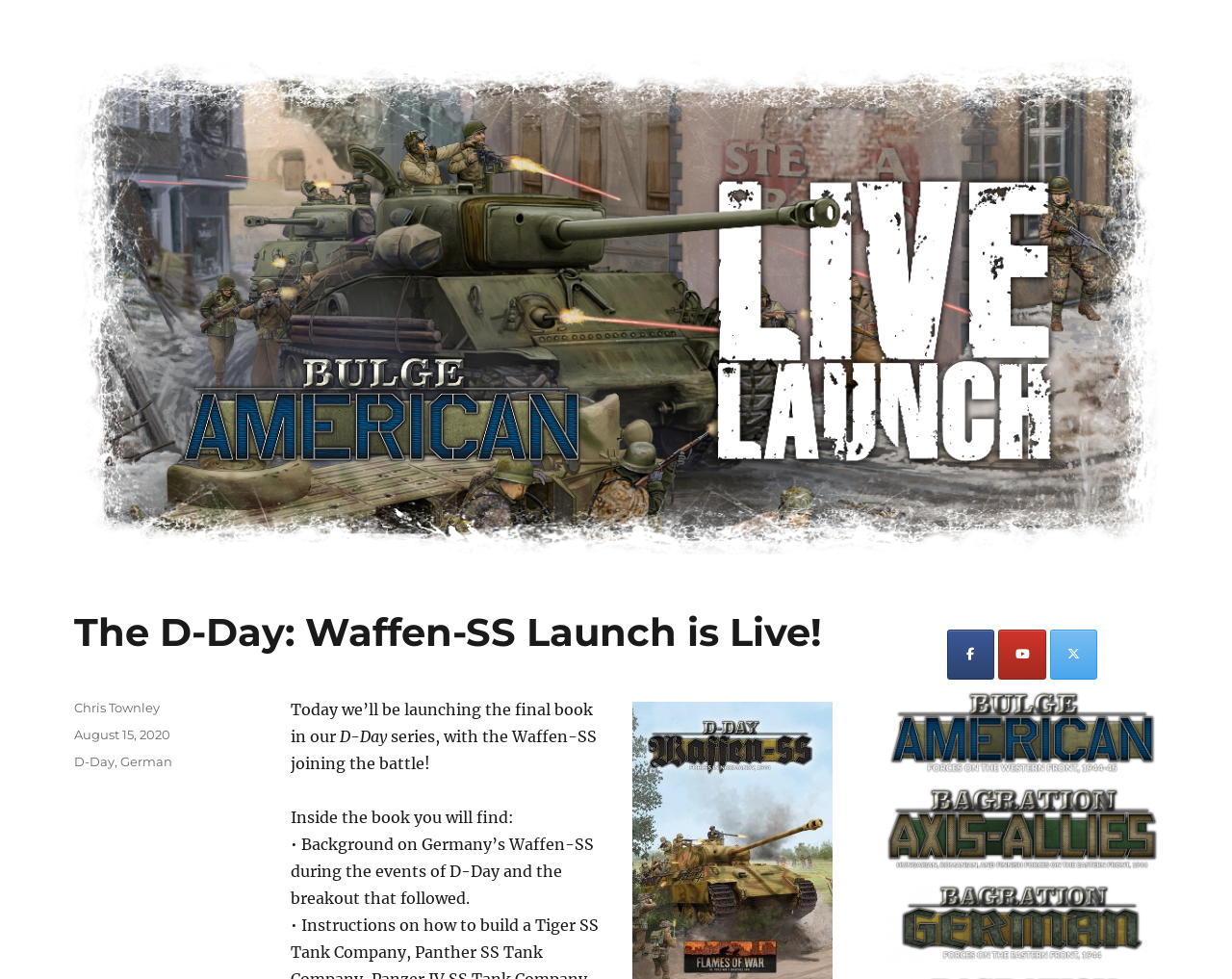Please determine the bounding box coordinates for the element that should be clicked to follow these instructions: "Read the blog post by Chris Townley".

[0.06, 0.715, 0.13, 0.73]